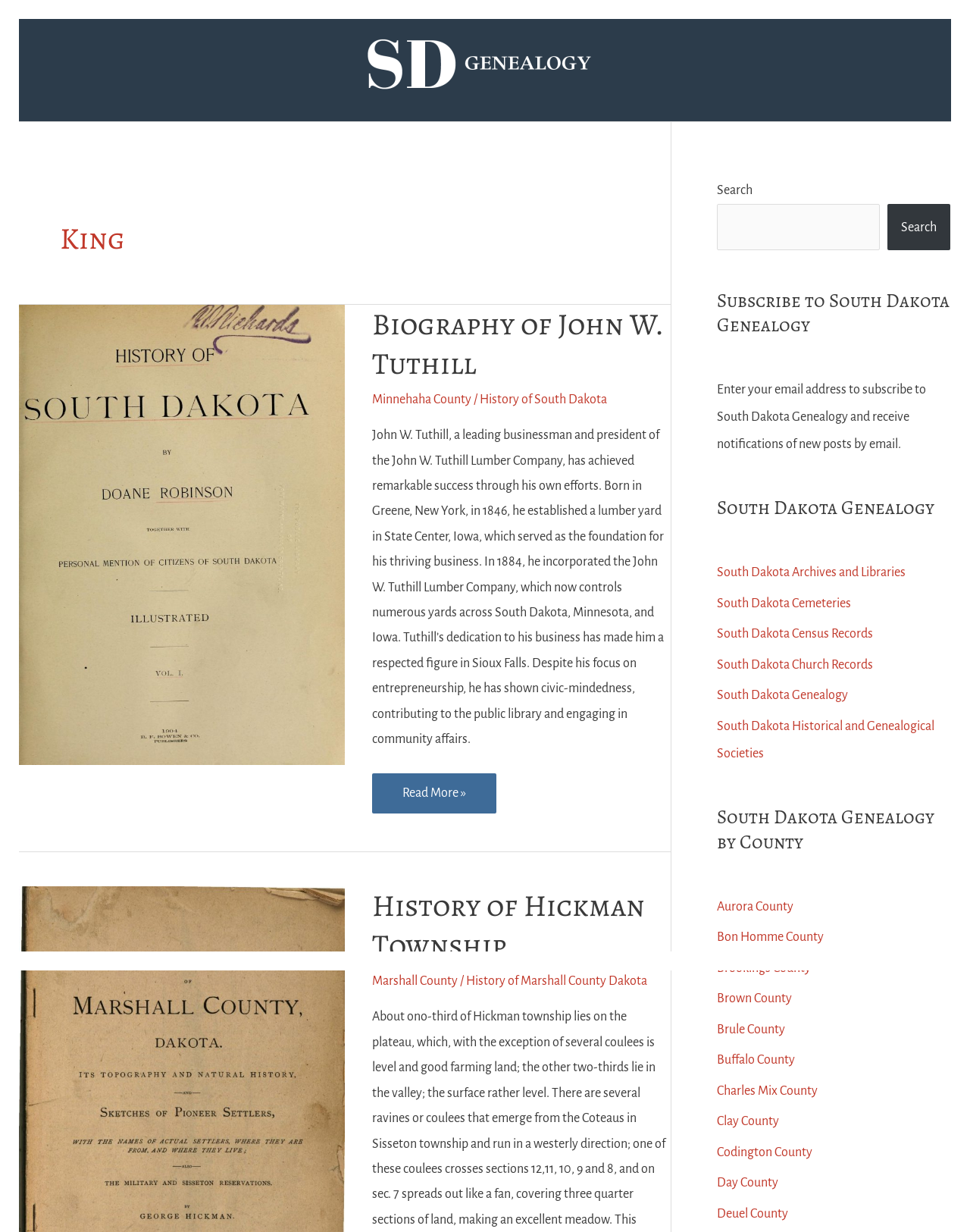What is the name of the township where John W. Tuthill has a biography?
Examine the image and provide an in-depth answer to the question.

From the webpage, we can see that there is a heading 'History of Hickman Township' and a link 'History of Hickman Township' which suggests that John W. Tuthill has a biography related to this township.